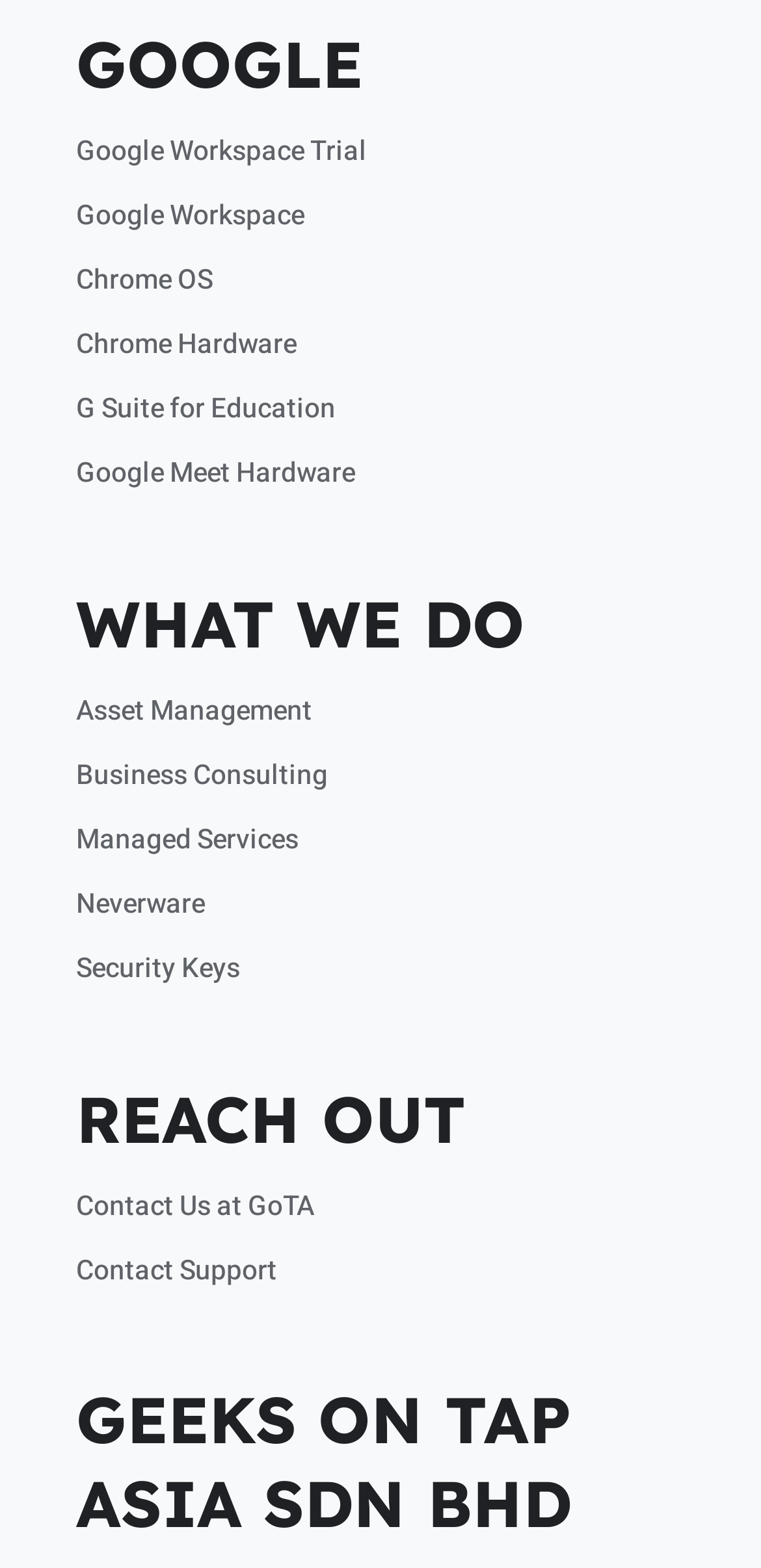What is the topmost heading on the webpage?
Kindly answer the question with as much detail as you can.

The topmost heading on the webpage is 'GOOGLE' which is indicated by the element with bounding box coordinates [0.1, 0.015, 0.482, 0.081] and is of type 'heading'.